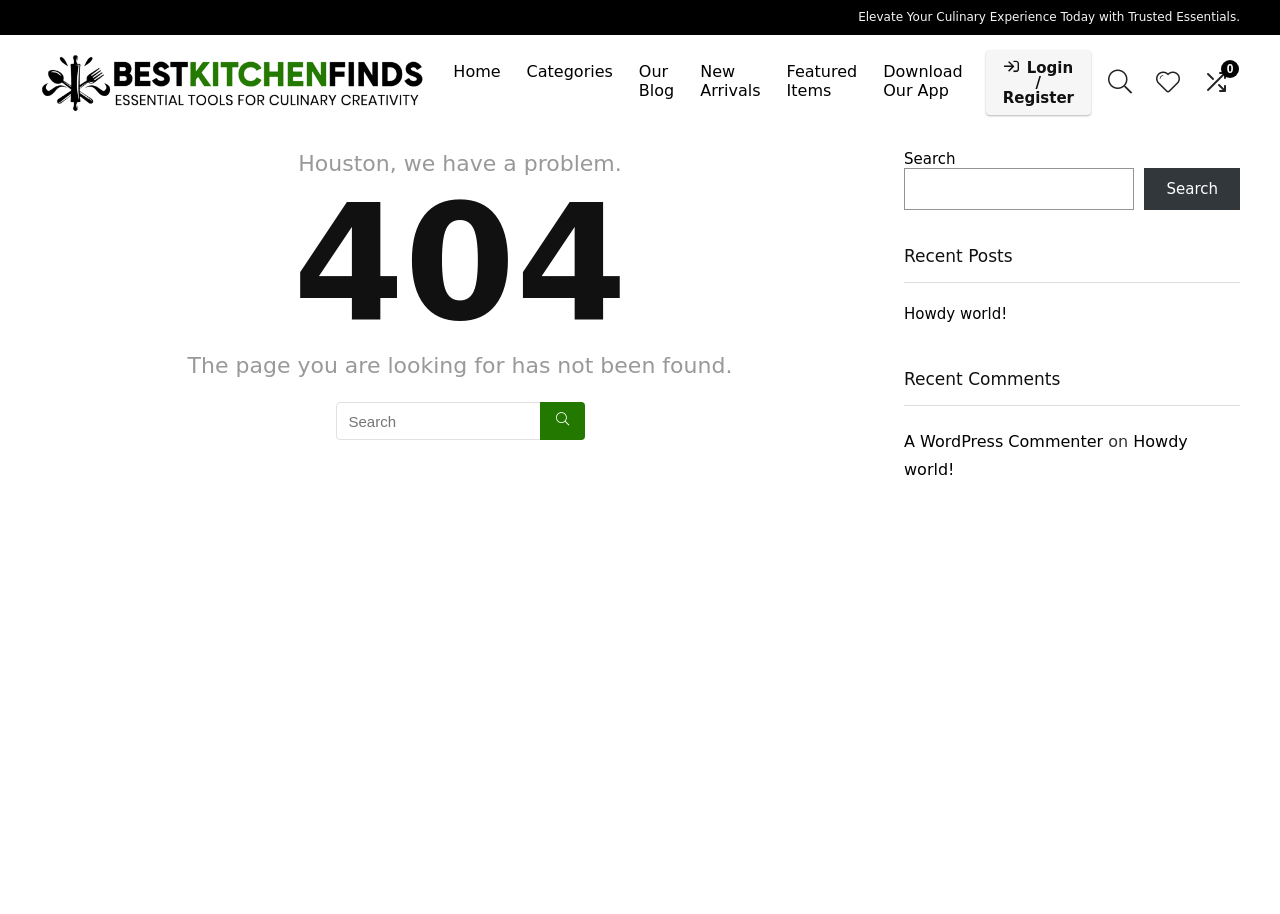Please locate the bounding box coordinates of the element's region that needs to be clicked to follow the instruction: "Go to the Home page". The bounding box coordinates should be provided as four float numbers between 0 and 1, i.e., [left, top, right, bottom].

[0.344, 0.059, 0.401, 0.101]